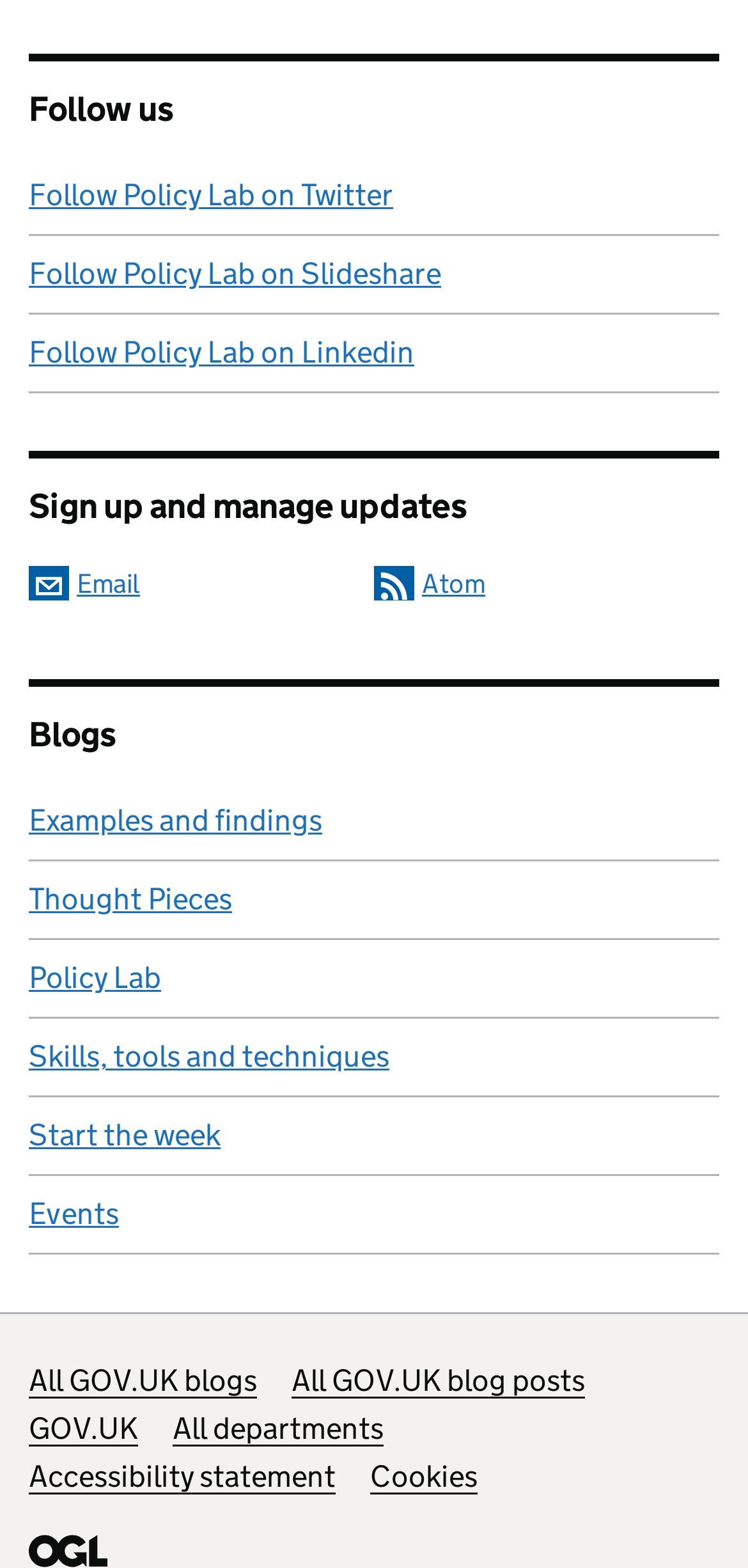Find the bounding box coordinates of the element to click in order to complete the given instruction: "Follow Policy Lab on Twitter."

[0.038, 0.1, 0.962, 0.15]